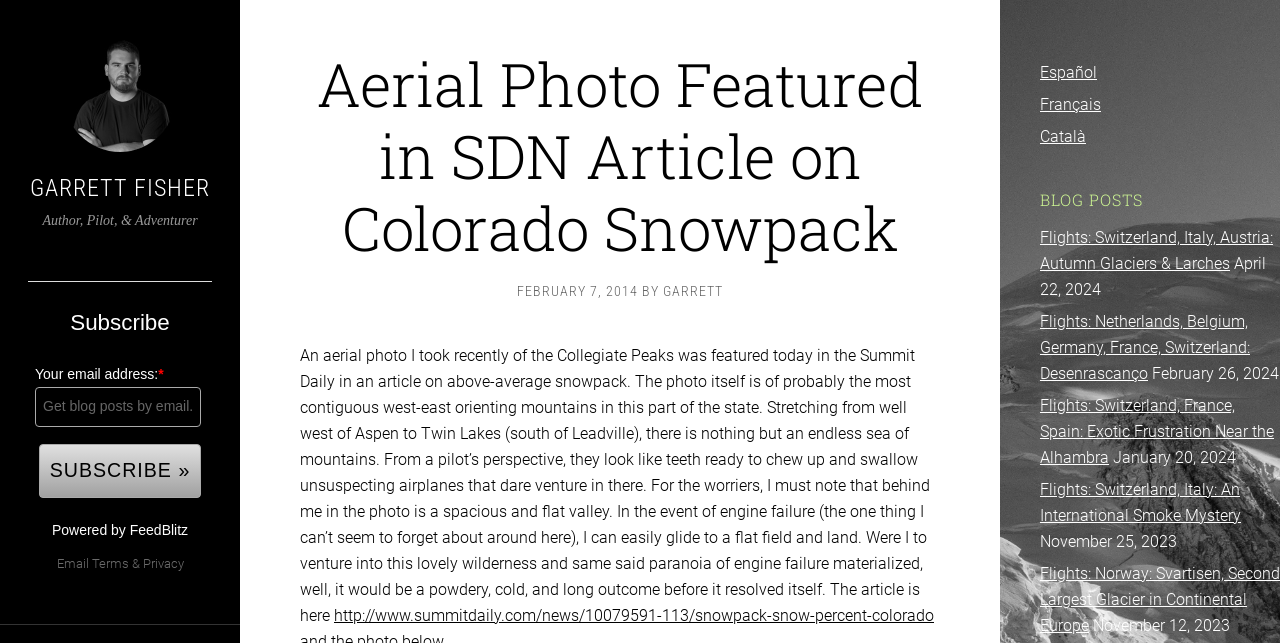What is the topic of the article?
Respond with a short answer, either a single word or a phrase, based on the image.

Colorado Snowpack